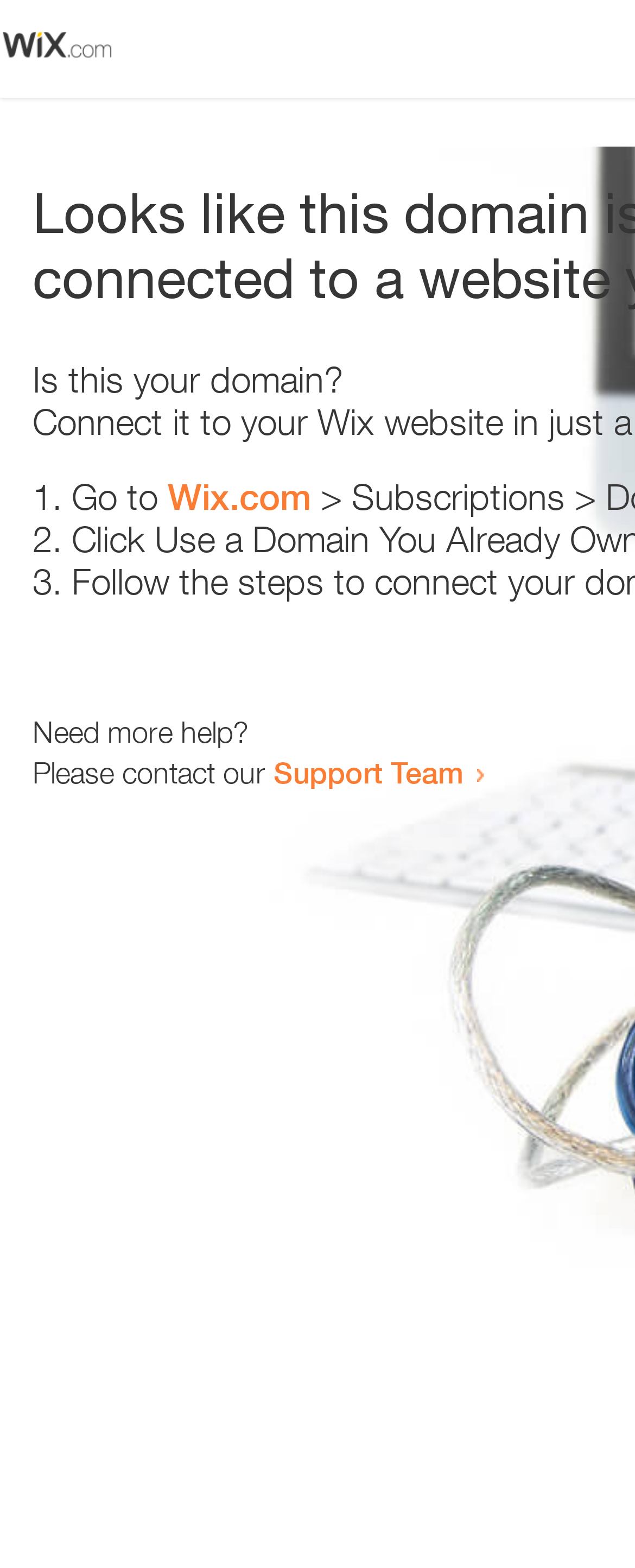Given the element description: "Wix.com", predict the bounding box coordinates of the UI element it refers to, using four float numbers between 0 and 1, i.e., [left, top, right, bottom].

[0.264, 0.303, 0.49, 0.33]